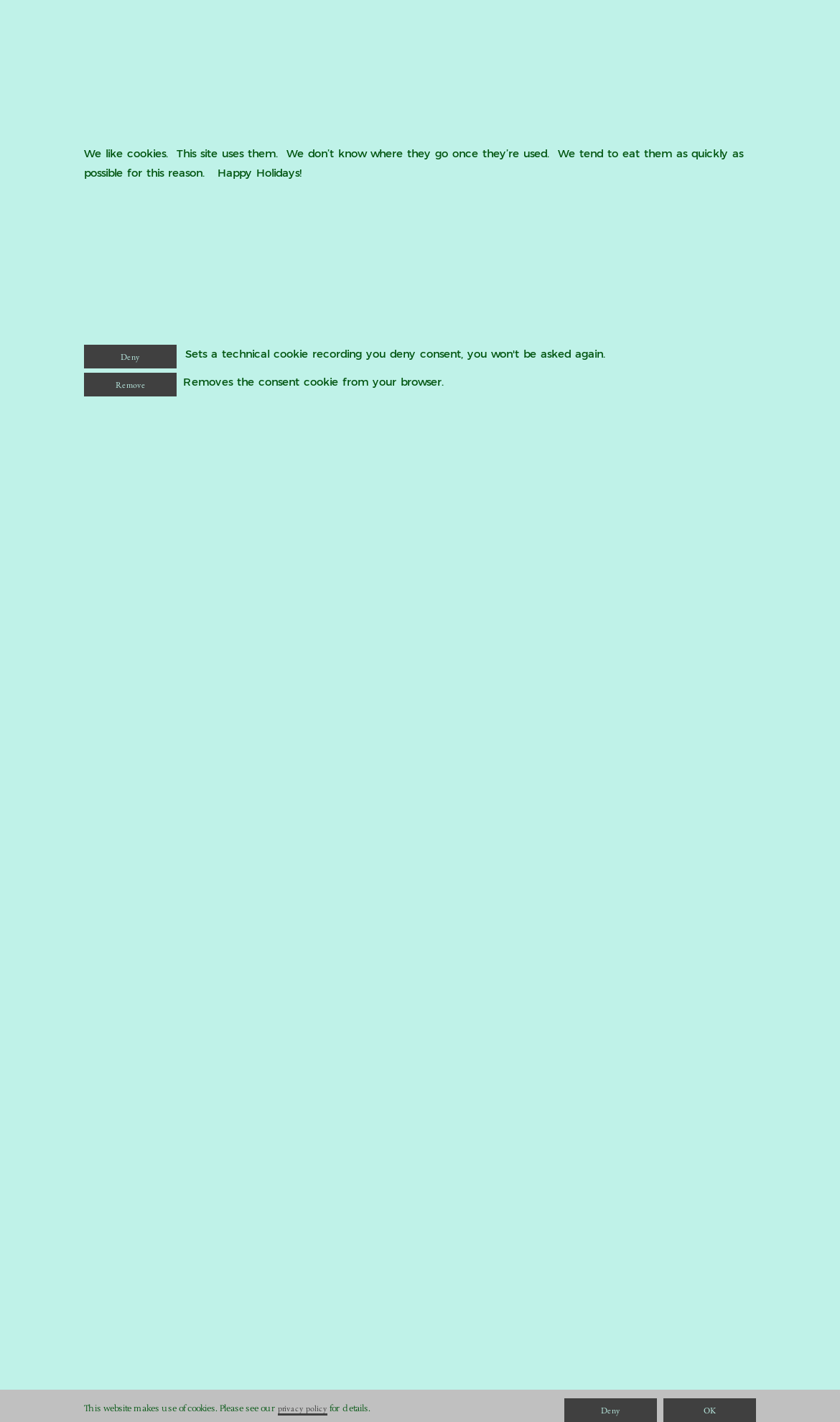What is the purpose of the 'Remove' button?
Based on the visual details in the image, please answer the question thoroughly.

The 'Remove' button is located near the 'Deny' button, and its description is 'Removes the consent cookie from your browser.' Therefore, it is likely that the purpose of the 'Remove' button is to remove the consent cookie from the user's browser.